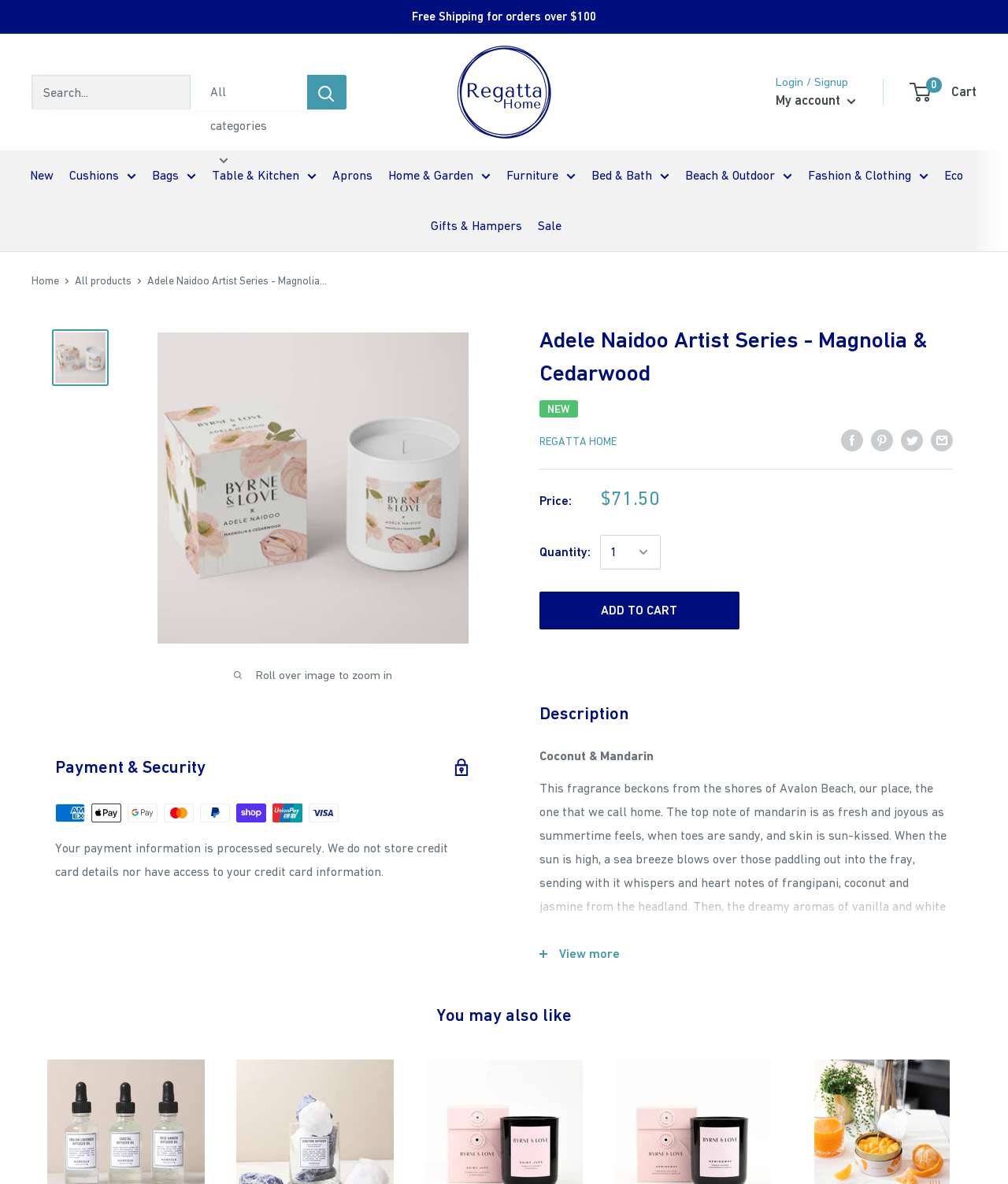Highlight the bounding box coordinates of the element that should be clicked to carry out the following instruction: "Share on Facebook". The coordinates must be given as four float numbers ranging from 0 to 1, i.e., [left, top, right, bottom].

[0.834, 0.361, 0.856, 0.381]